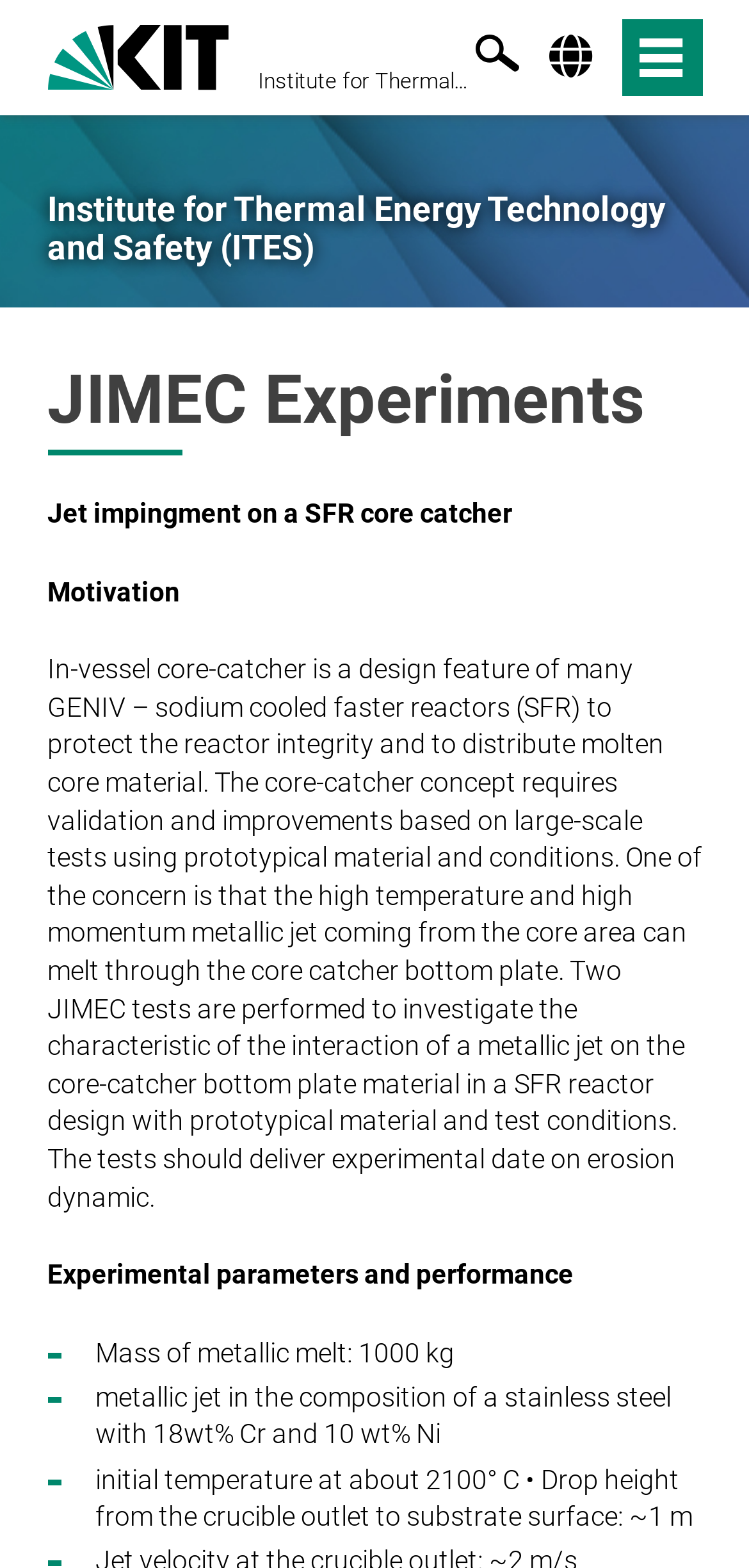Answer briefly with one word or phrase:
What is the initial temperature of the metallic melt?

About 2100° C